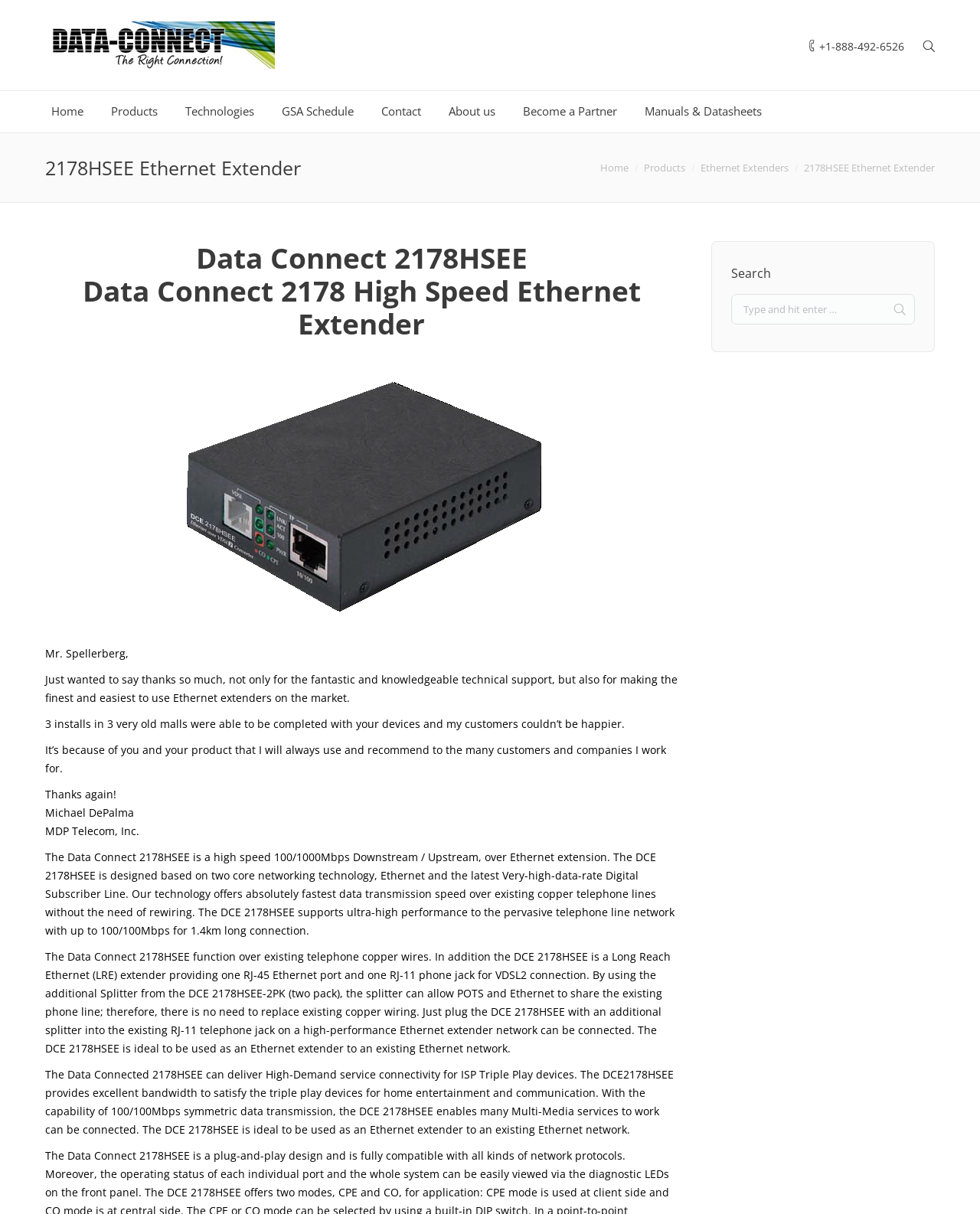Please find the bounding box for the UI component described as follows: "Products".

[0.657, 0.132, 0.699, 0.144]